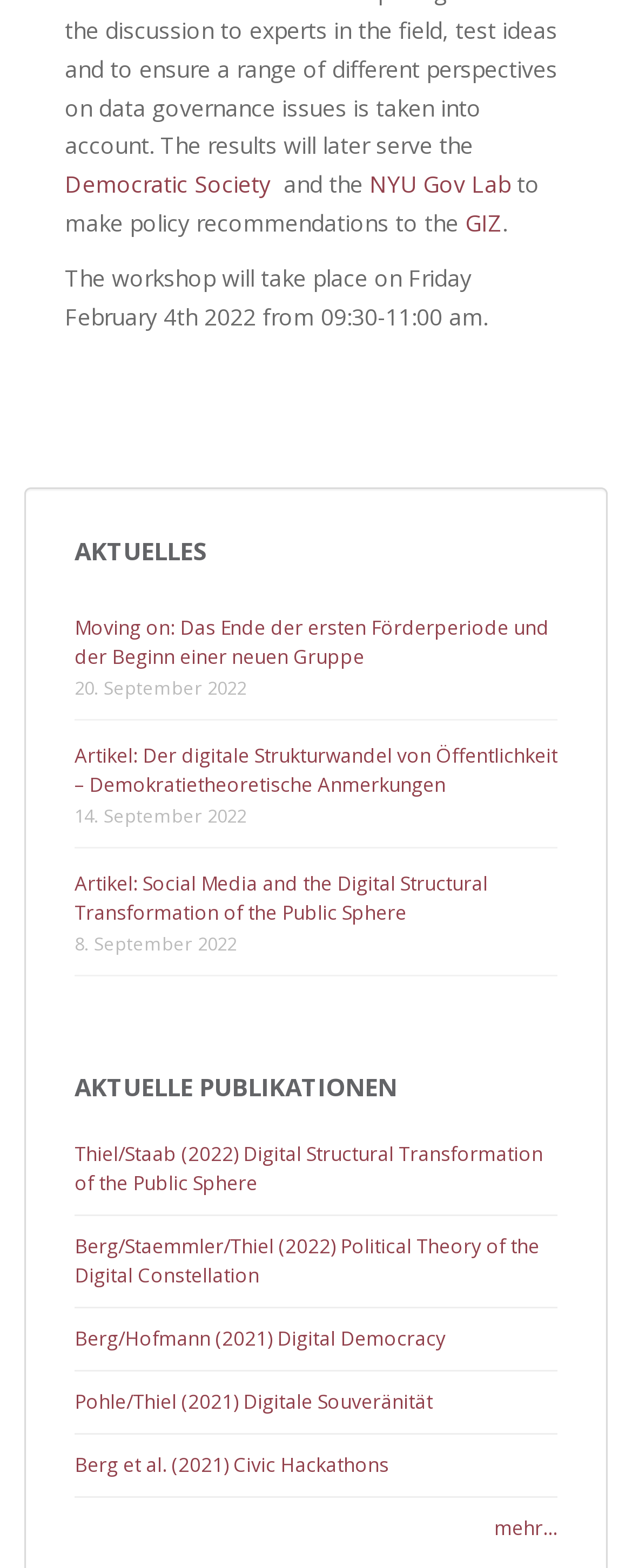What is the name of the organization mentioned in the first paragraph?
Using the details shown in the screenshot, provide a comprehensive answer to the question.

I read the first paragraph and found the names of two organizations mentioned, which are 'Democratic Society' and 'NYU Gov Lab'.